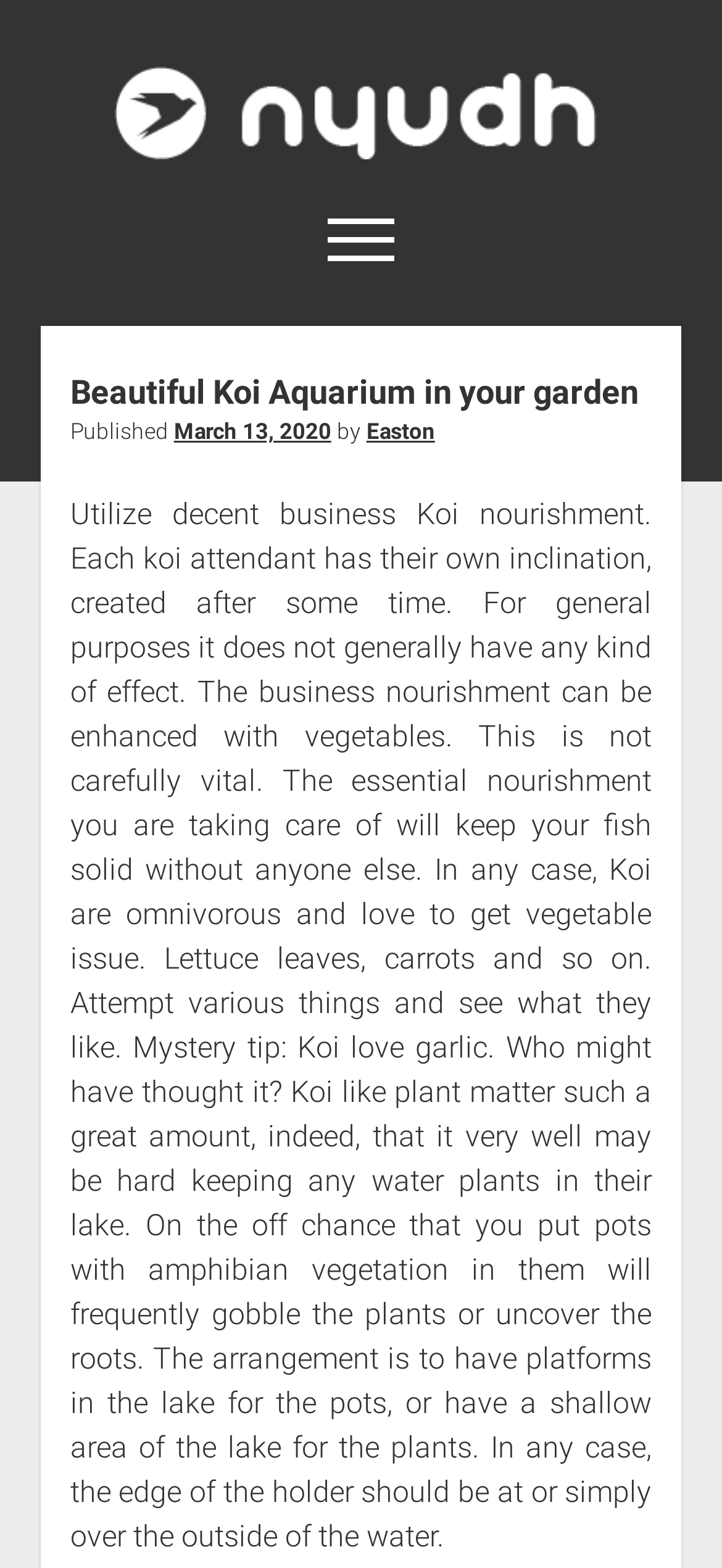Please identify the bounding box coordinates of the clickable area that will allow you to execute the instruction: "Click on the Nyudh logo".

[0.158, 0.043, 0.842, 0.102]